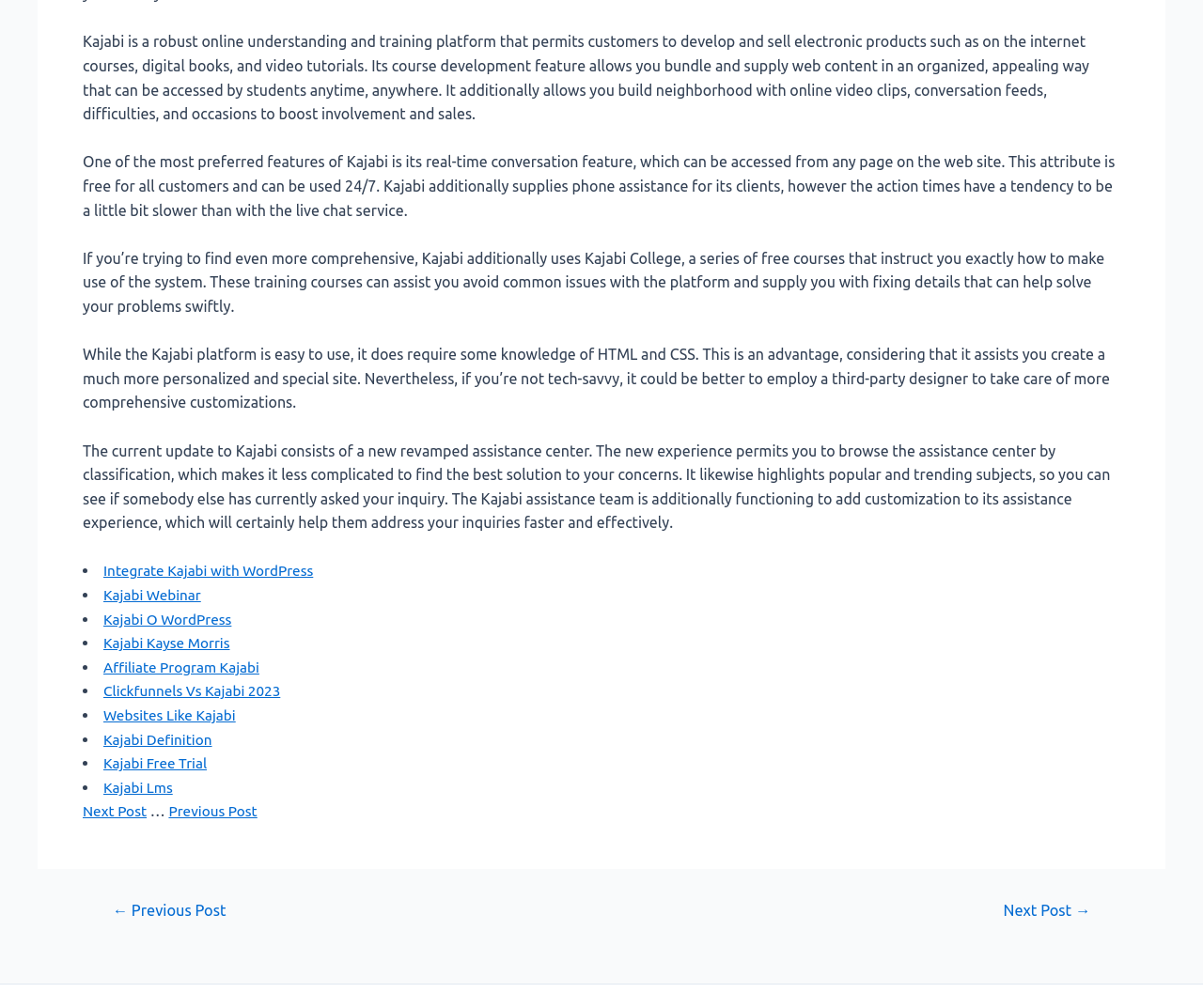What is the purpose of Kajabi College?
Respond to the question with a well-detailed and thorough answer.

According to the webpage, Kajabi College is a series of free courses that teach users how to use the Kajabi system. These courses can help users avoid common issues with the platform and provide them with troubleshooting information to solve problems quickly.